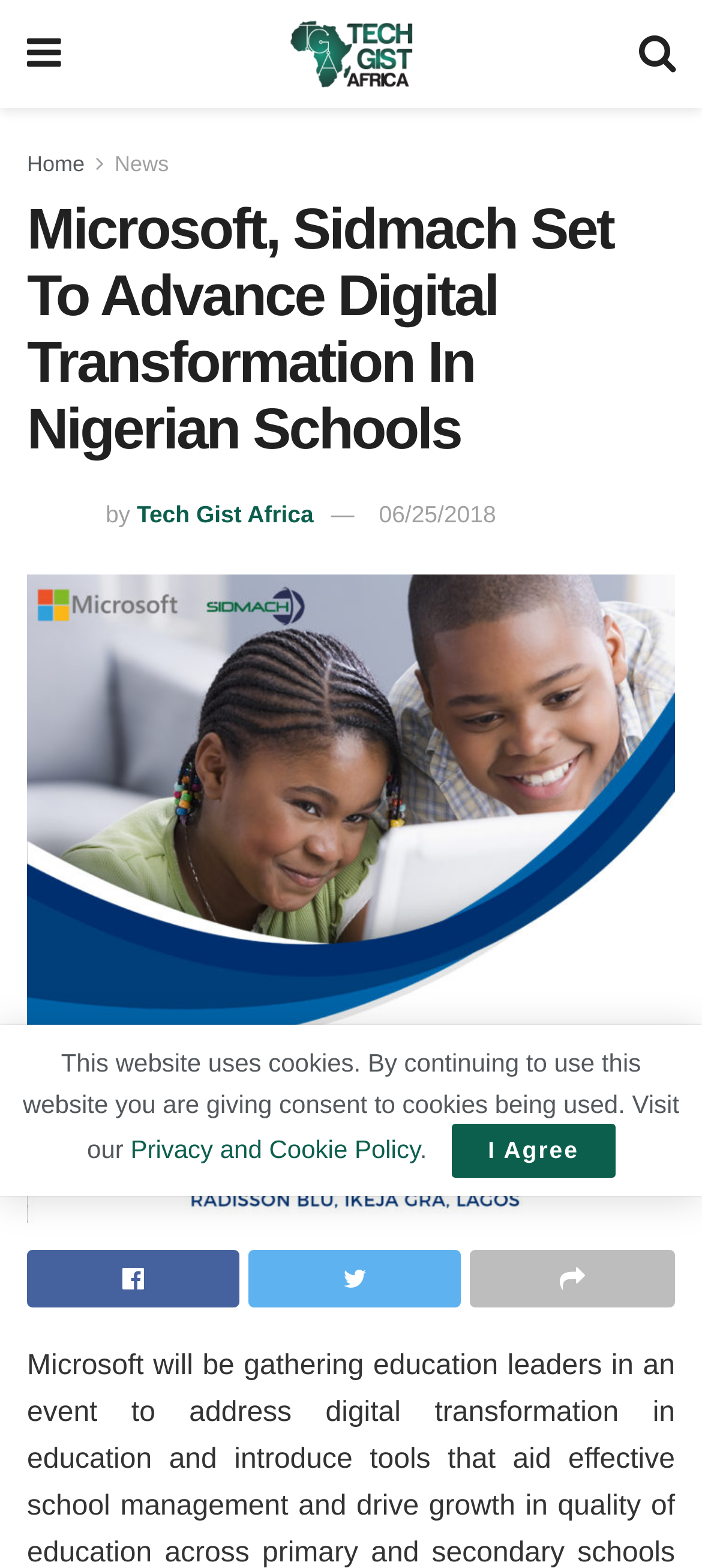Identify the bounding box coordinates for the UI element described as: "Privacy and Cookie Policy".

[0.186, 0.724, 0.598, 0.742]